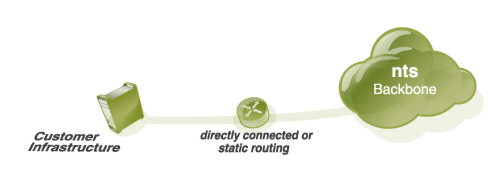What is the method of linking customer networks?
Using the image, provide a concise answer in one word or a short phrase.

Directly connected or static routing